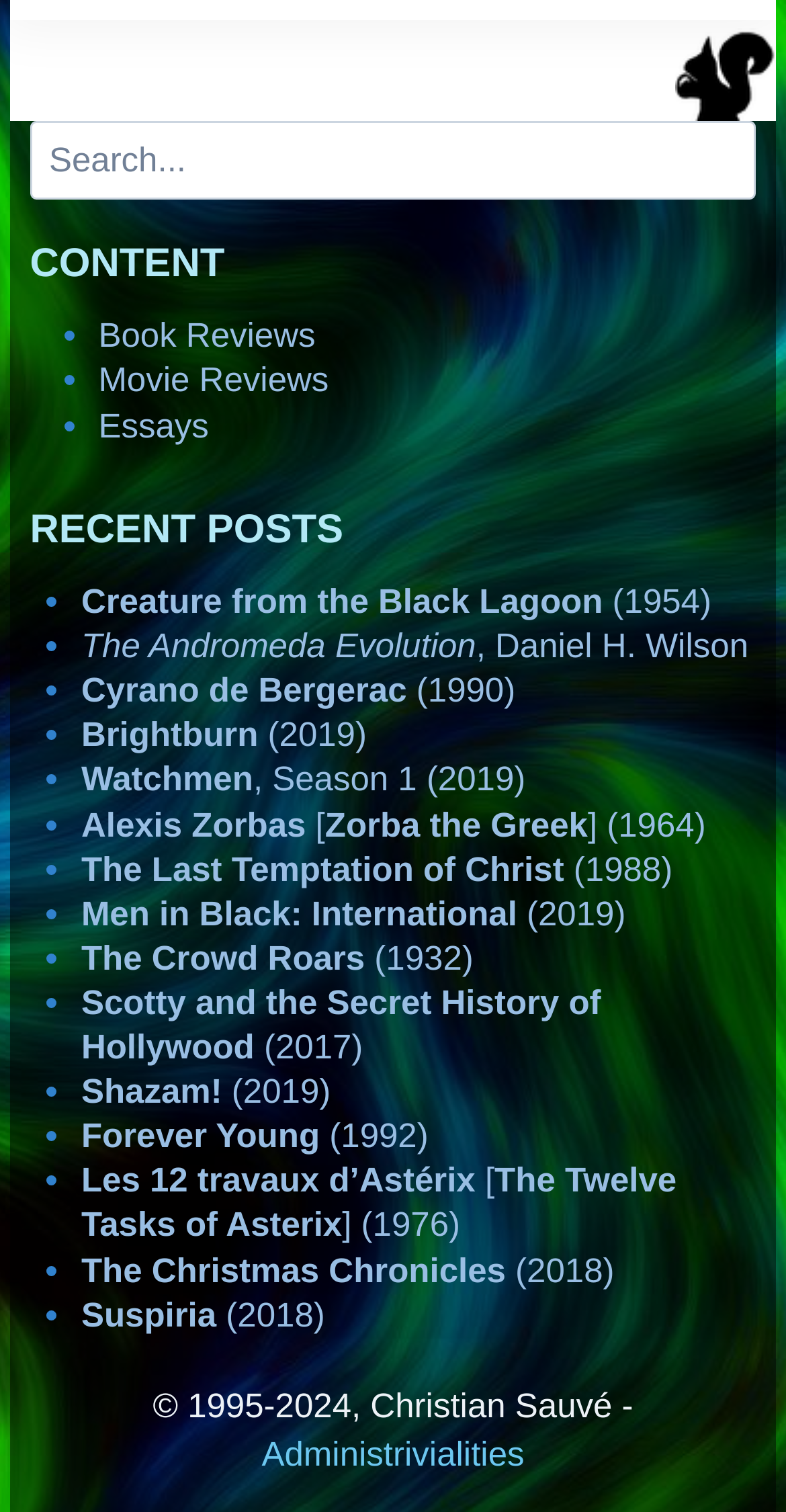Please specify the bounding box coordinates of the area that should be clicked to accomplish the following instruction: "Go to Administrivialities page". The coordinates should consist of four float numbers between 0 and 1, i.e., [left, top, right, bottom].

[0.333, 0.949, 0.667, 0.974]